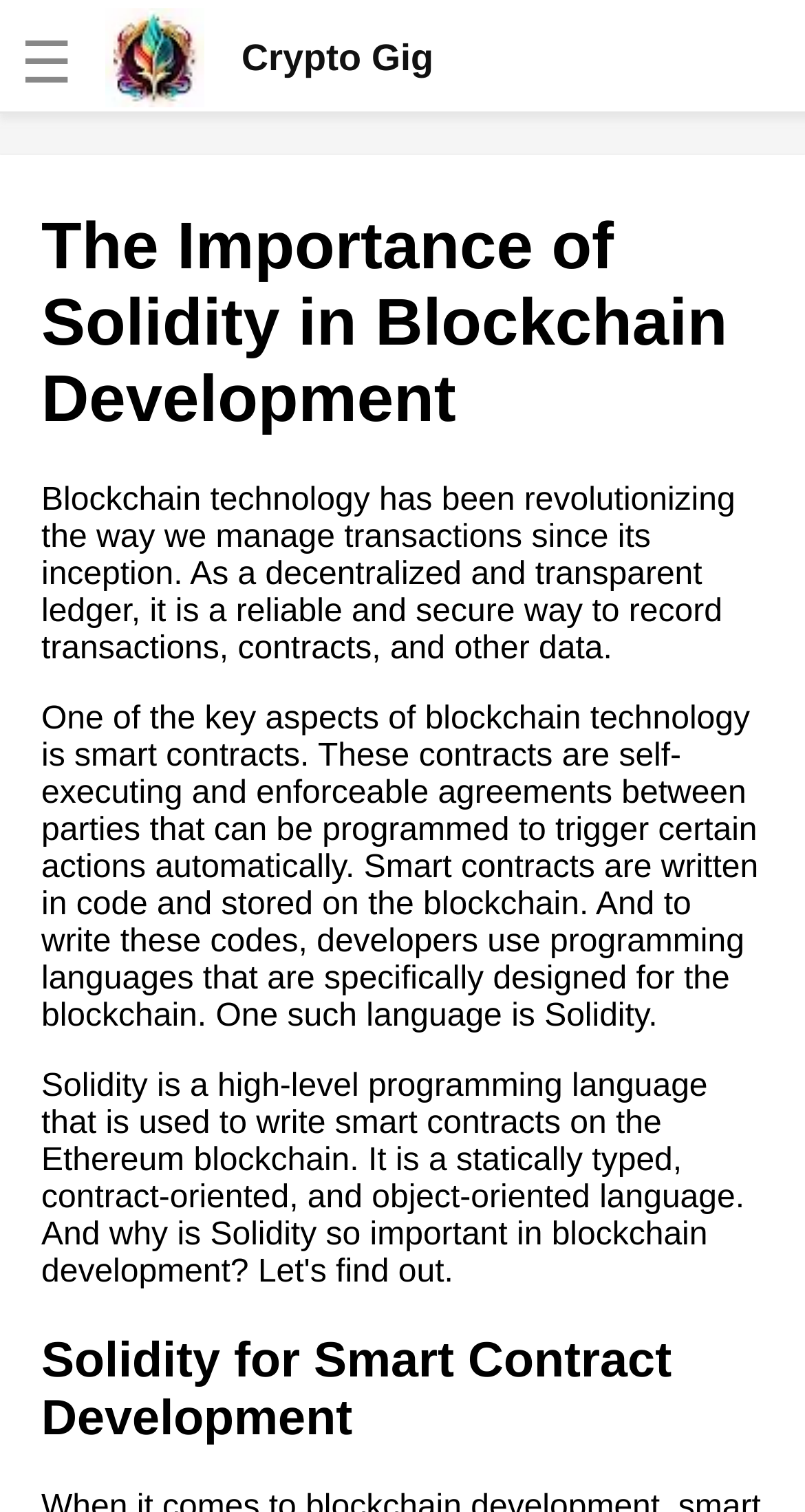Please identify the coordinates of the bounding box that should be clicked to fulfill this instruction: "Click the logo link".

[0.131, 0.005, 0.538, 0.07]